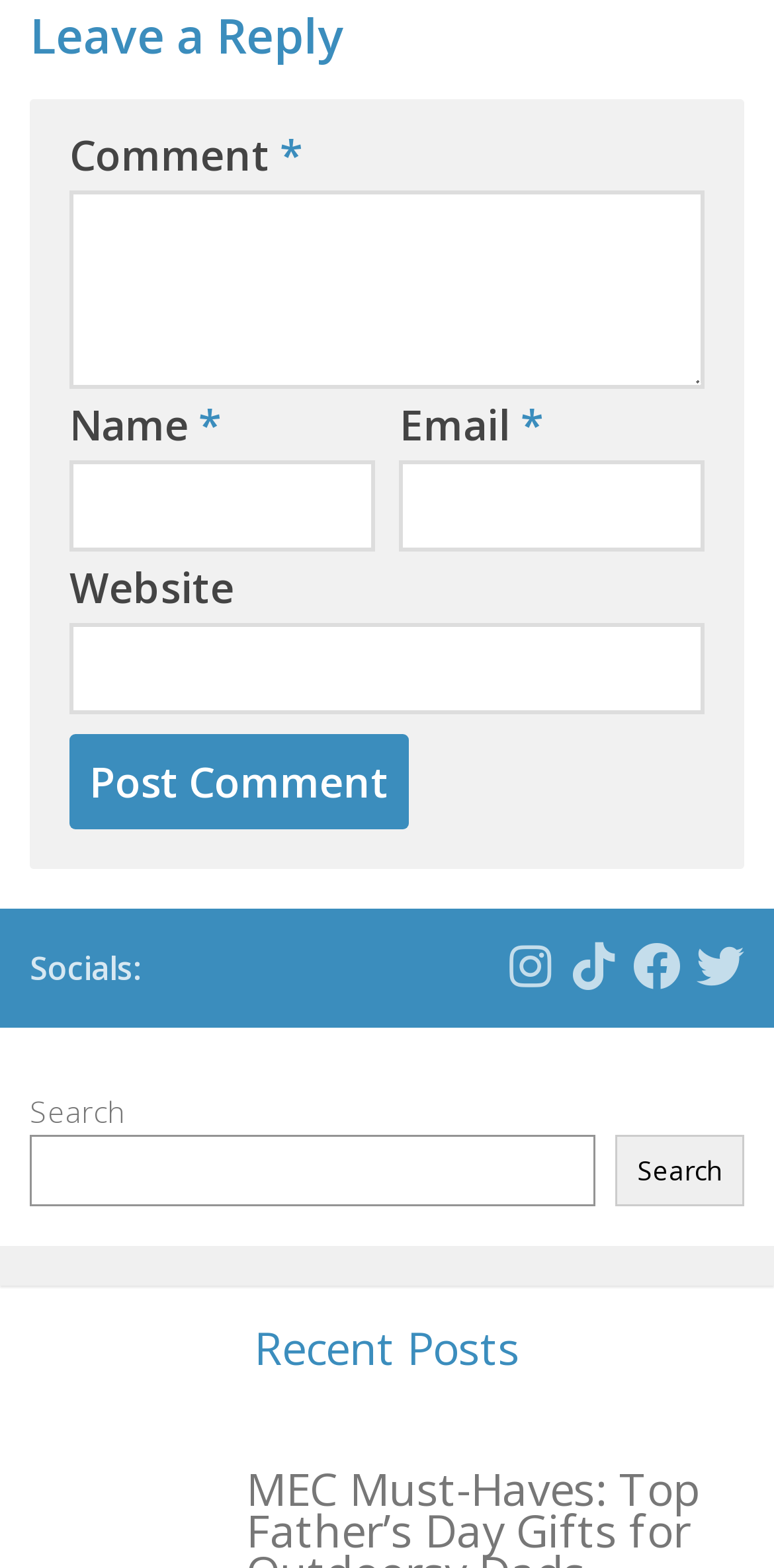Determine the bounding box coordinates of the clickable element to achieve the following action: 'leave a comment'. Provide the coordinates as four float values between 0 and 1, formatted as [left, top, right, bottom].

[0.09, 0.121, 0.91, 0.247]